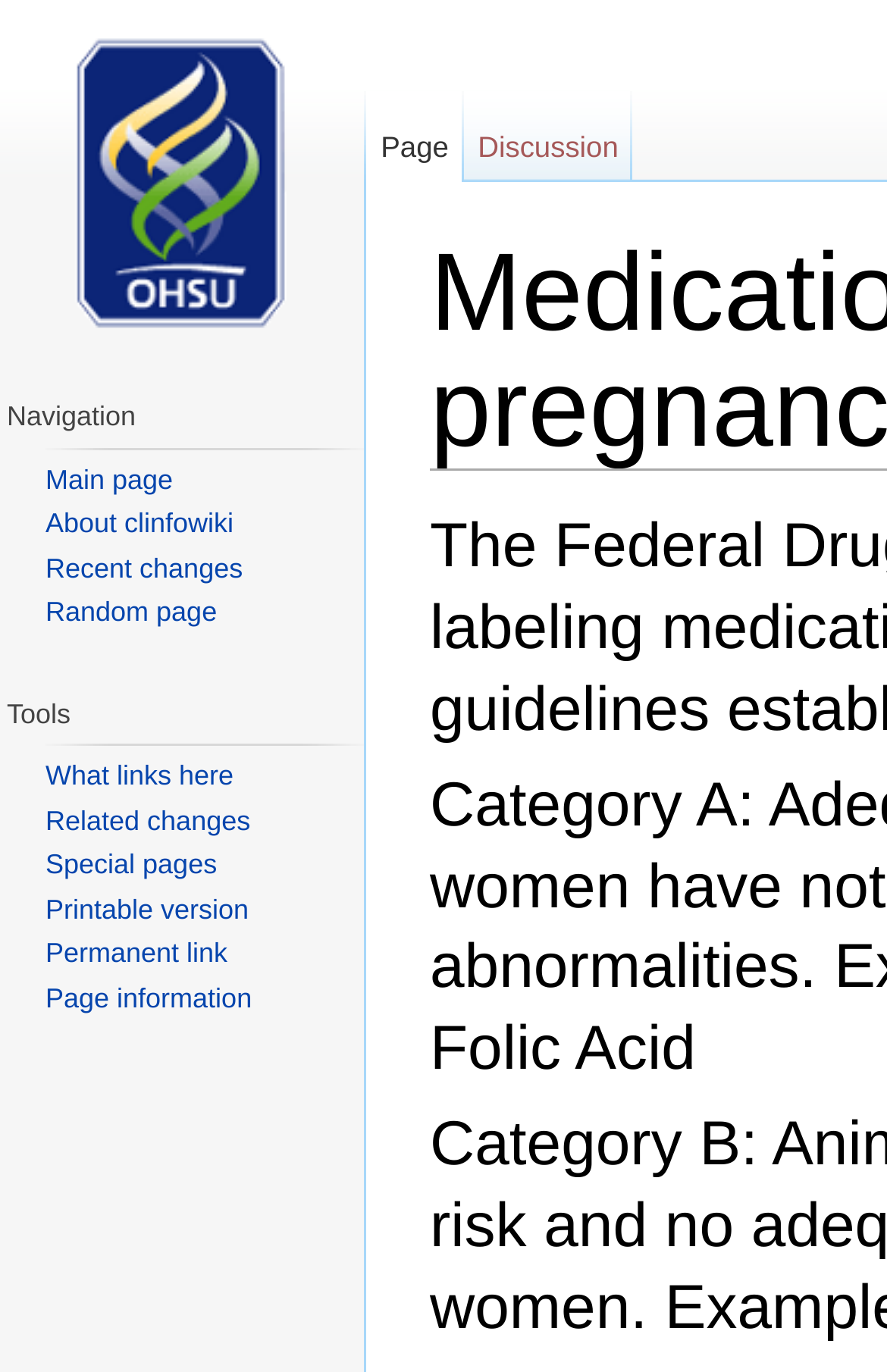Determine the coordinates of the bounding box that should be clicked to complete the instruction: "visit the main page". The coordinates should be represented by four float numbers between 0 and 1: [left, top, right, bottom].

[0.0, 0.0, 0.41, 0.265]